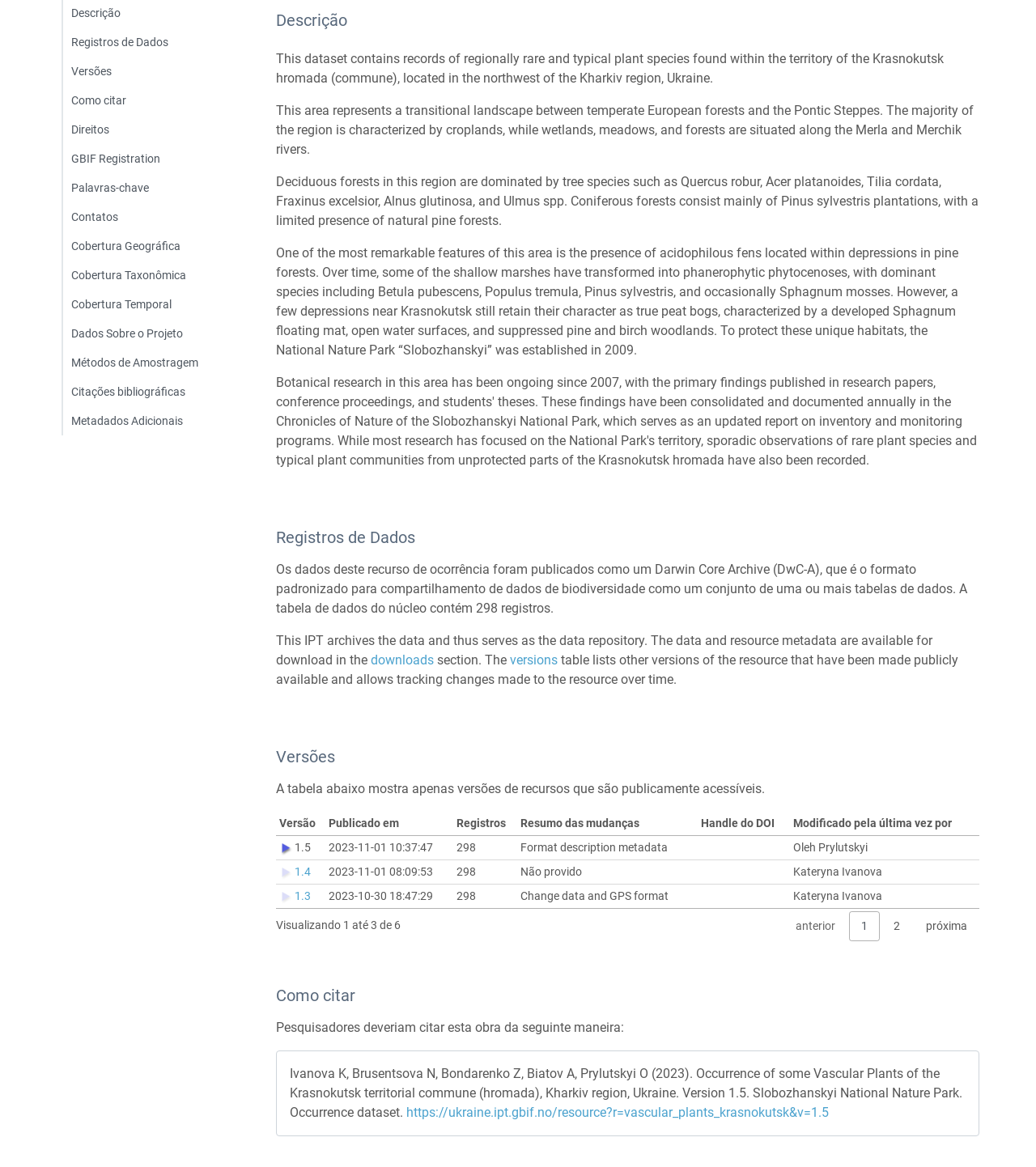Please determine the bounding box coordinates, formatted as (top-left x, top-left y, bottom-right x, bottom-right y), with all values as floating point numbers between 0 and 1. Identify the bounding box of the region described as: Registros de Dados

[0.059, 0.023, 0.229, 0.048]